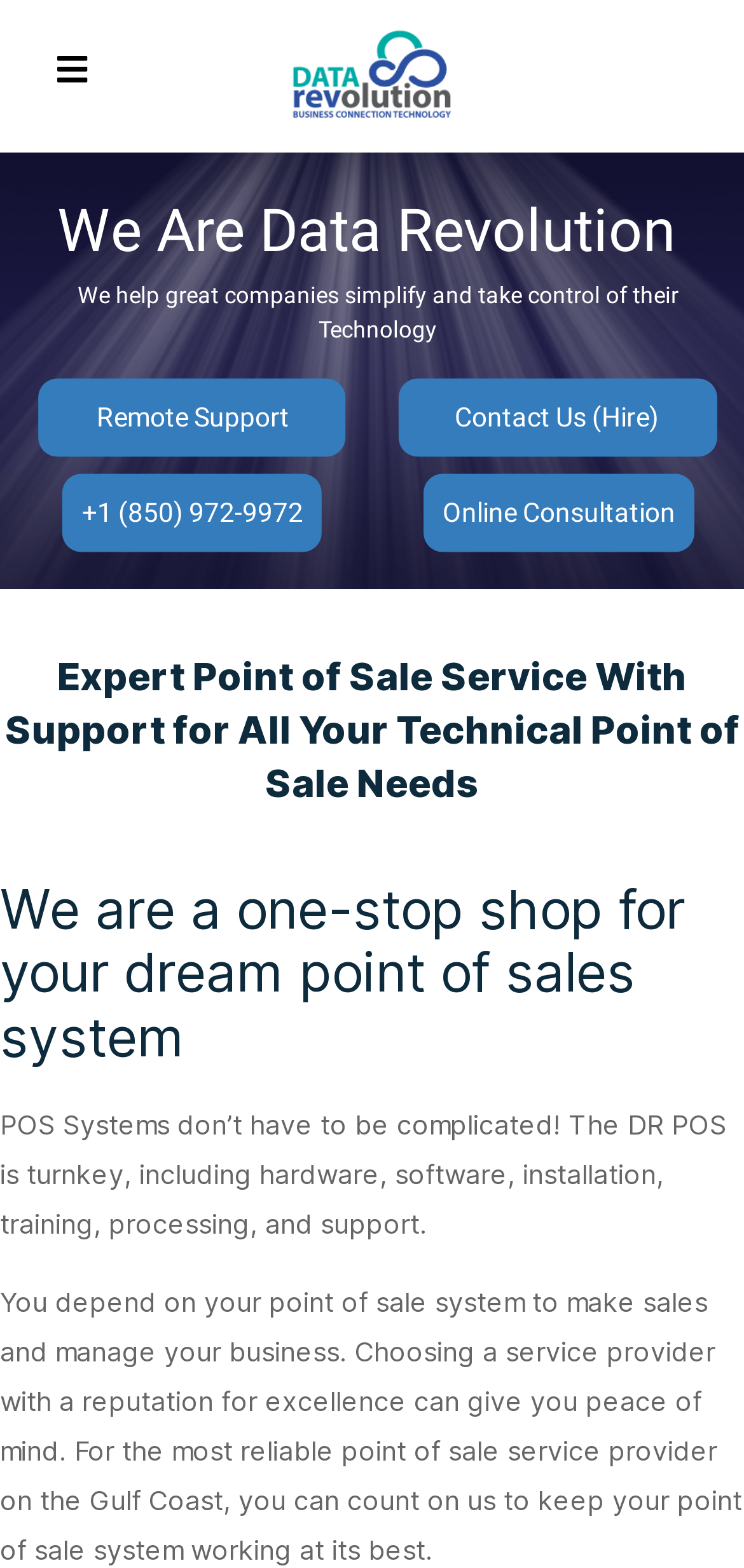Please provide a short answer using a single word or phrase for the question:
How many links are there in the top section?

3